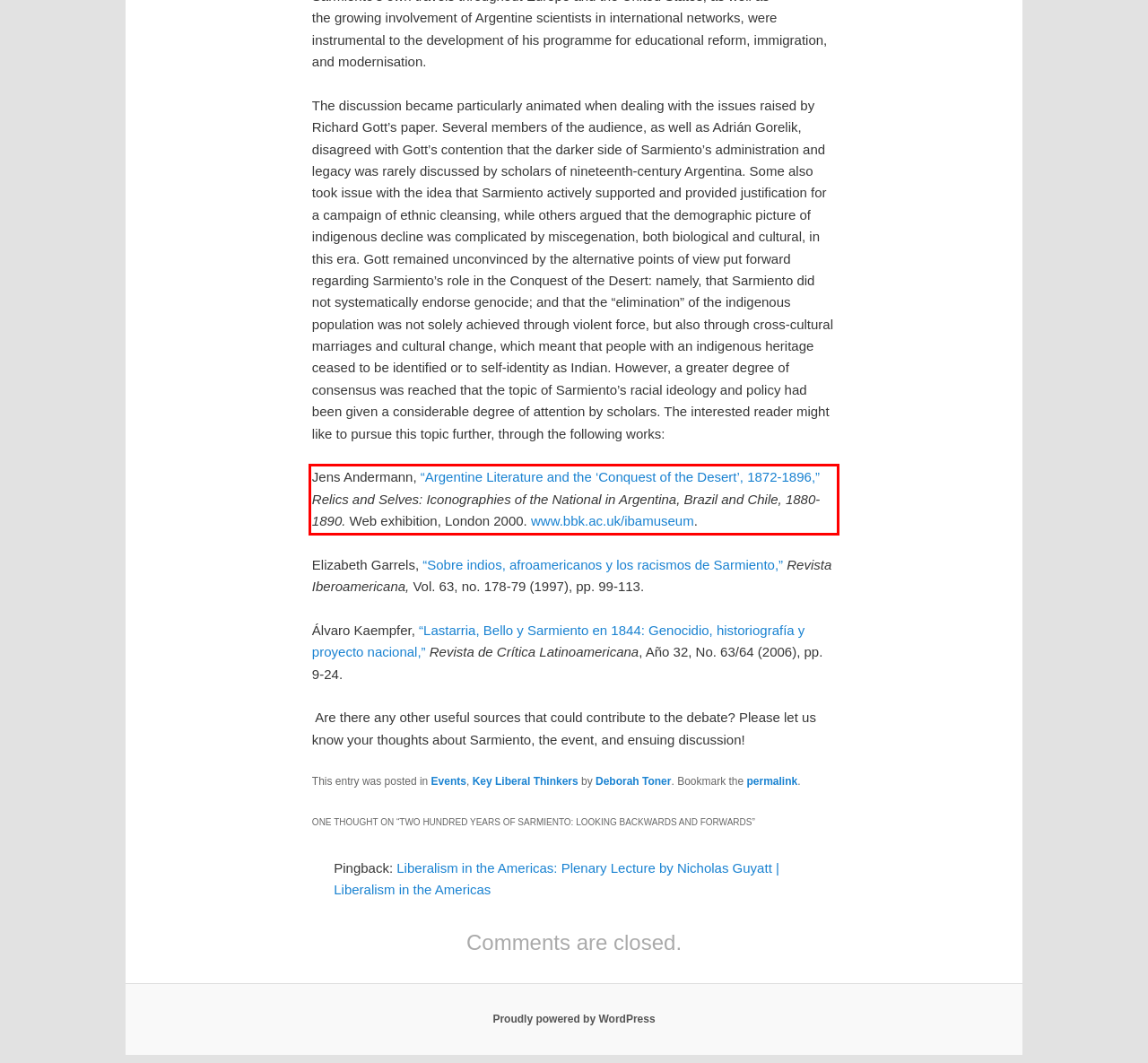Given a screenshot of a webpage with a red bounding box, please identify and retrieve the text inside the red rectangle.

Jens Andermann, “Argentine Literature and the ‘Conquest of the Desert’, 1872-1896,” Relics and Selves: Iconographies of the National in Argentina, Brazil and Chile, 1880-1890. Web exhibition, London 2000. www.bbk.ac.uk/ibamuseum.